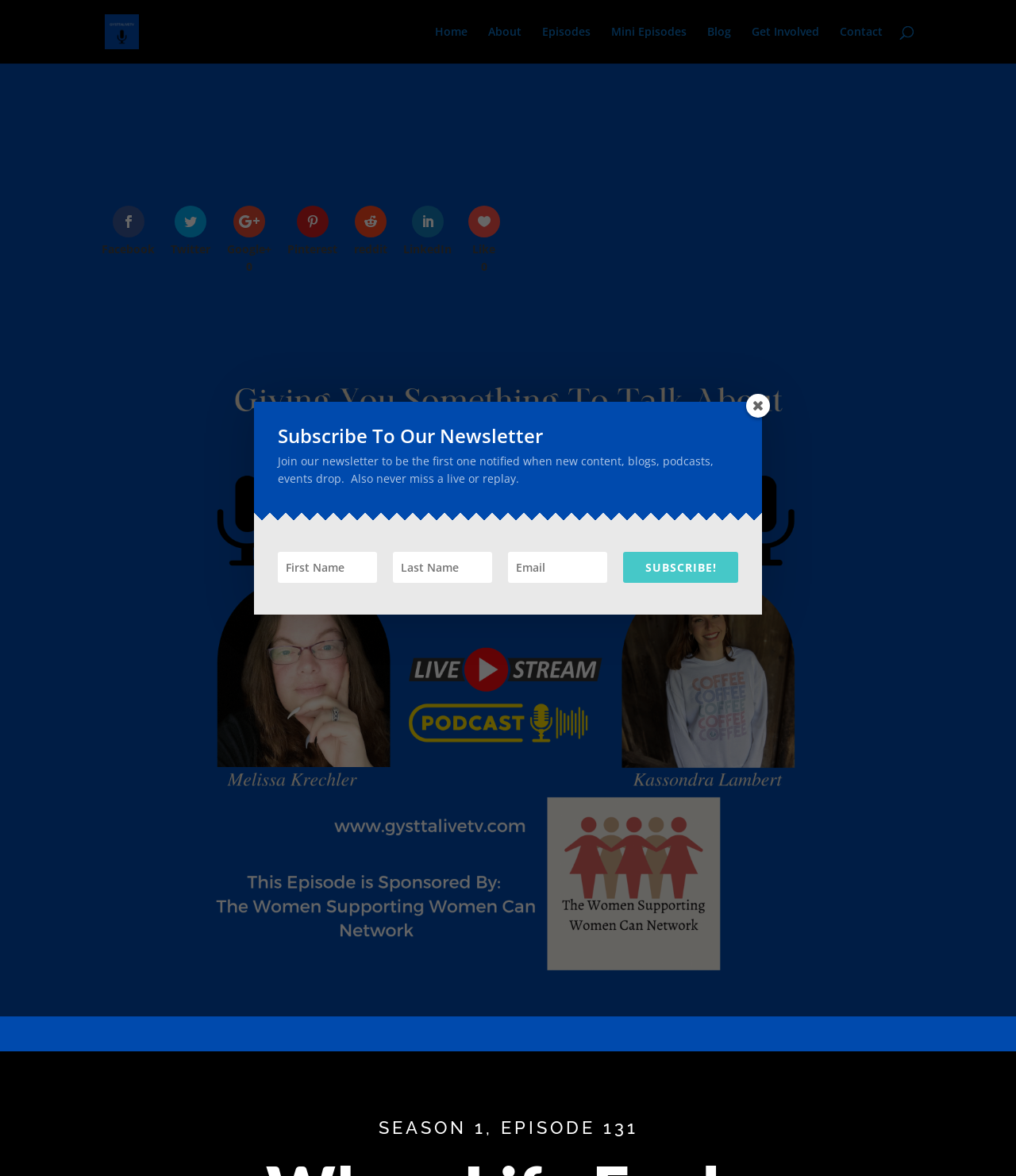Predict the bounding box coordinates for the UI element described as: "cbd gummies help you sleep". The coordinates should be four float numbers between 0 and 1, presented as [left, top, right, bottom].

None